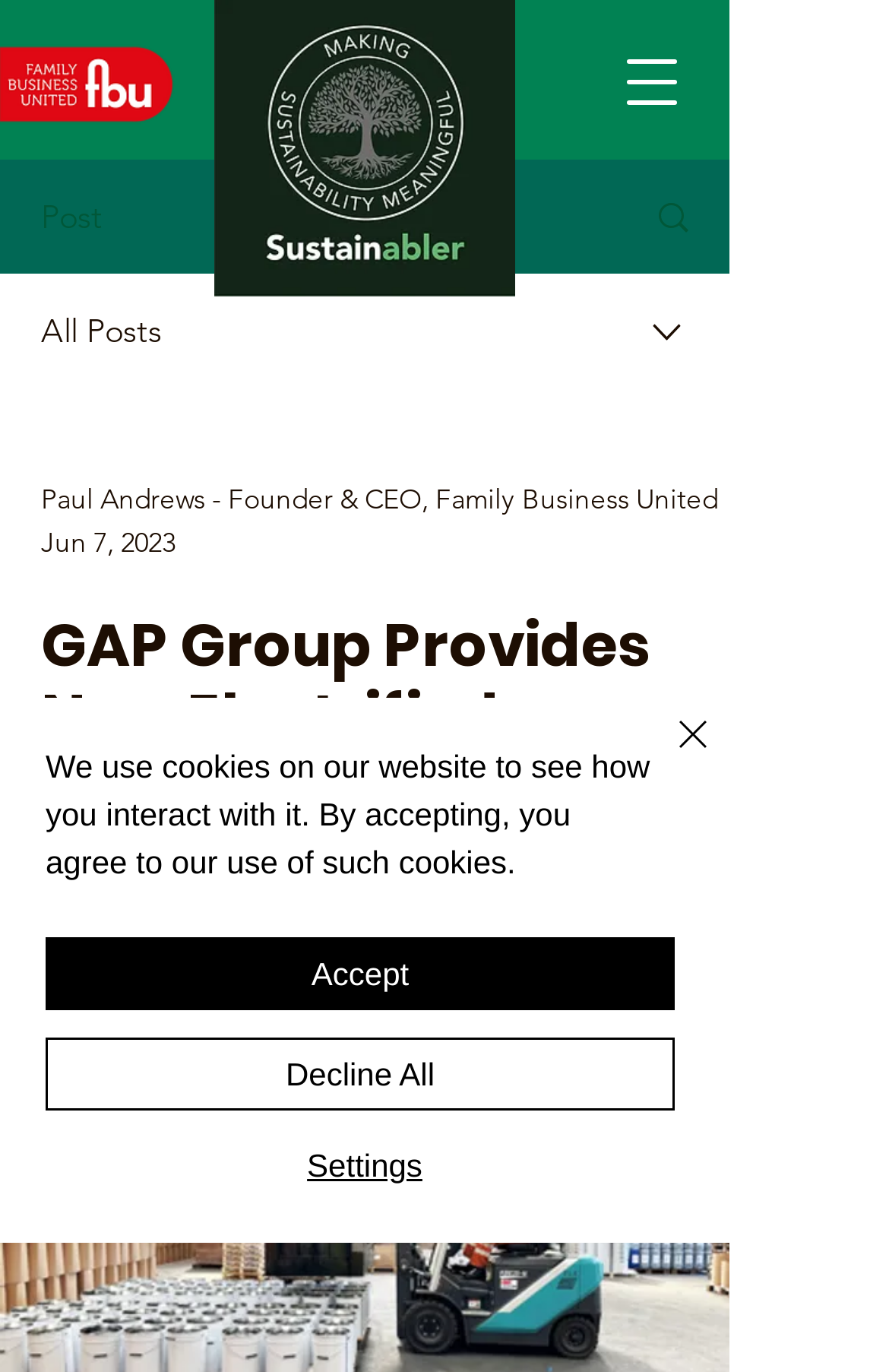Reply to the question with a brief word or phrase: What is the date of the latest article?

Jun 7, 2023